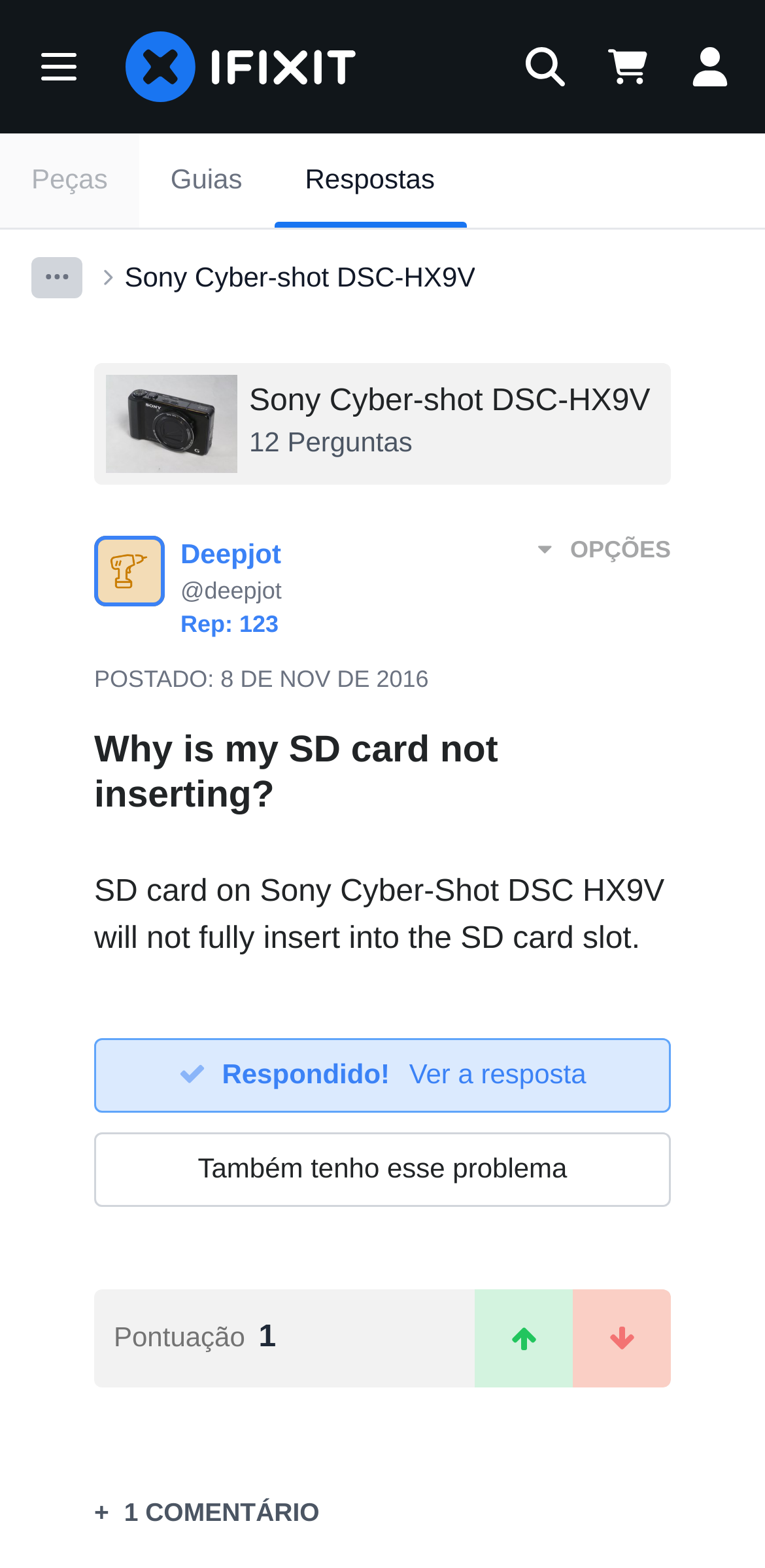Is there a response to the question?
Using the details shown in the screenshot, provide a comprehensive answer to the question.

I found the answer by looking at the static text 'Respondido!' and also the link 'Ver a resposta' which indicates that there is a response to the question.